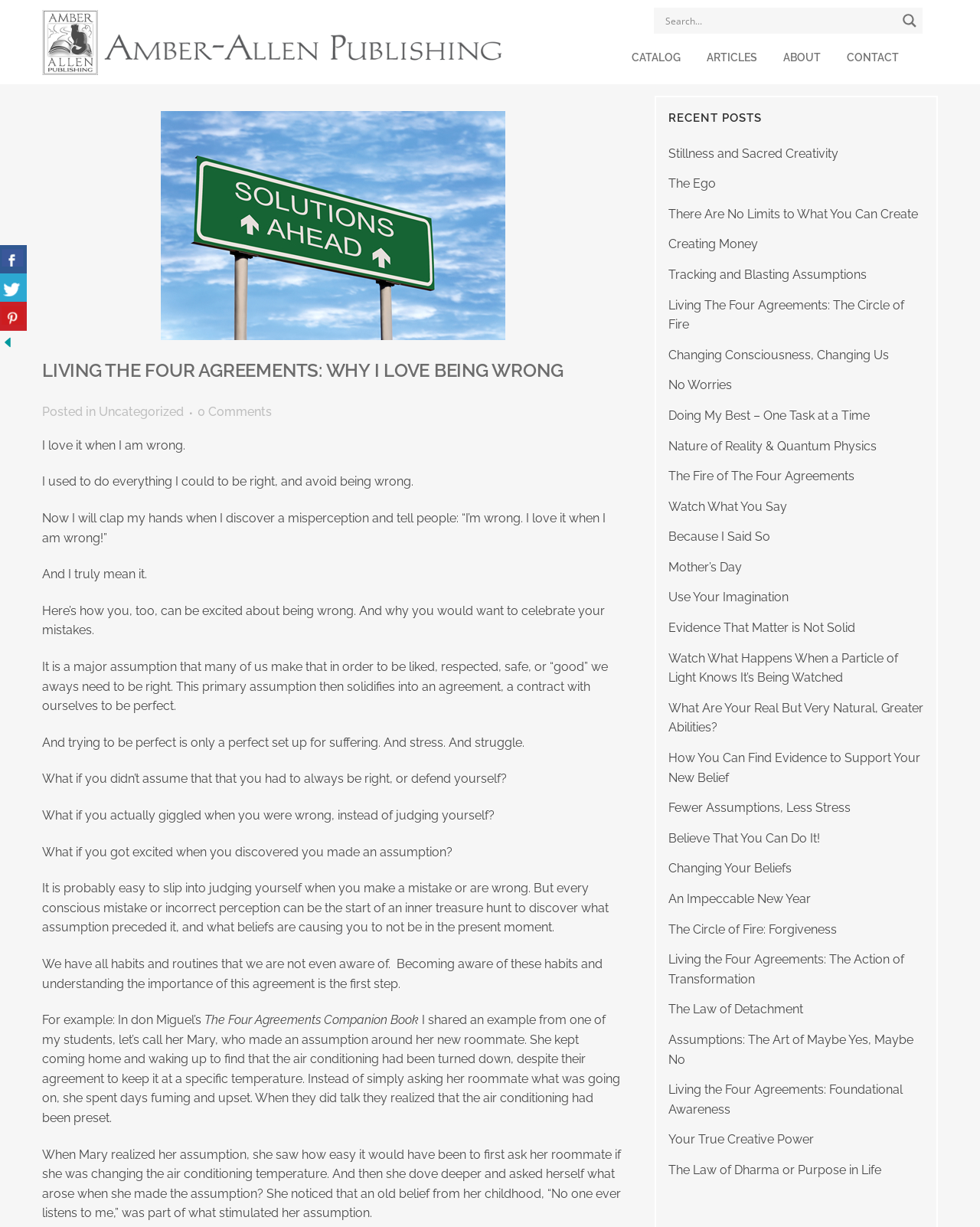Locate the bounding box coordinates of the clickable area to execute the instruction: "Read the article 'Stillness and Sacred Creativity'". Provide the coordinates as four float numbers between 0 and 1, represented as [left, top, right, bottom].

[0.682, 0.119, 0.855, 0.131]